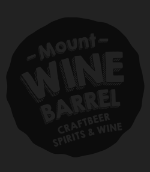What is the color of the background in the logo?
Using the visual information, answer the question in a single word or phrase.

Dark